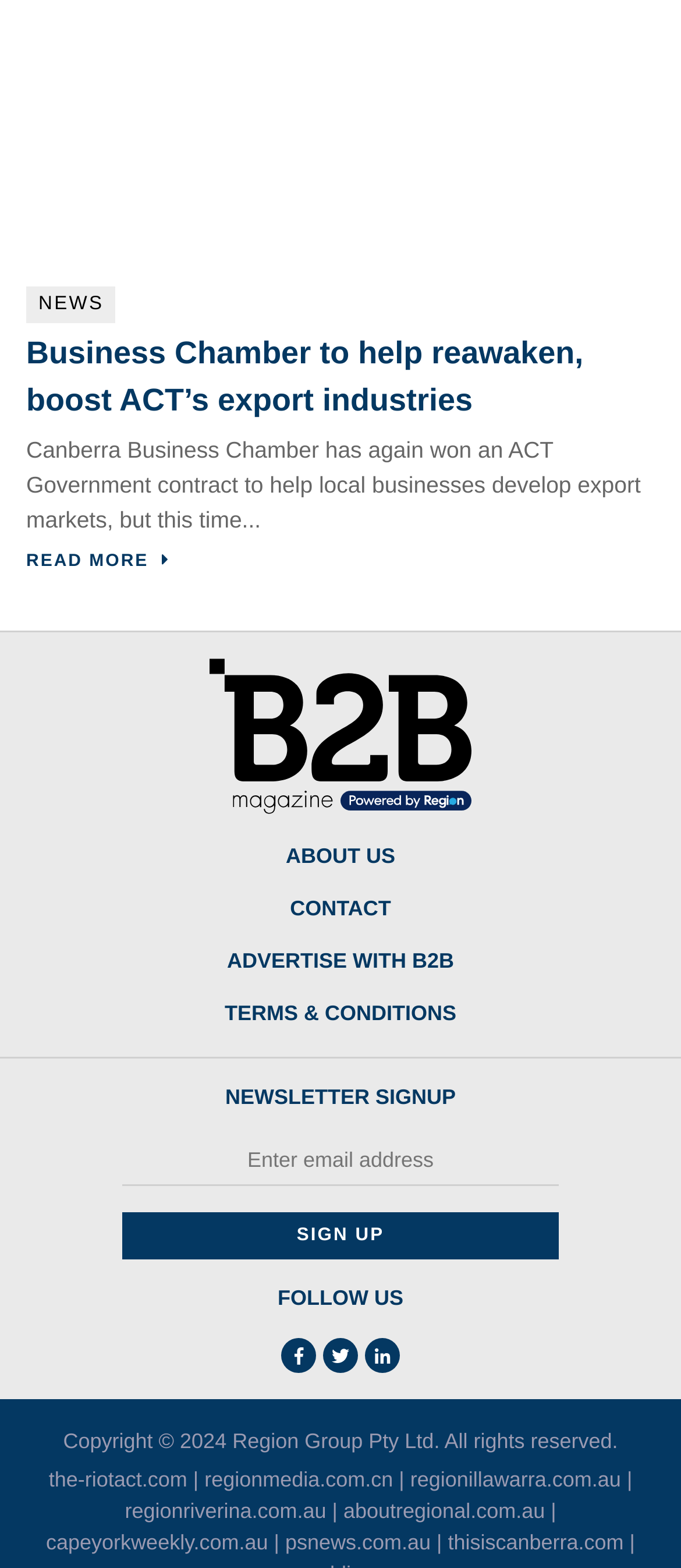What is the name of the magazine?
Using the image, provide a concise answer in one word or a short phrase.

B2B Magazine